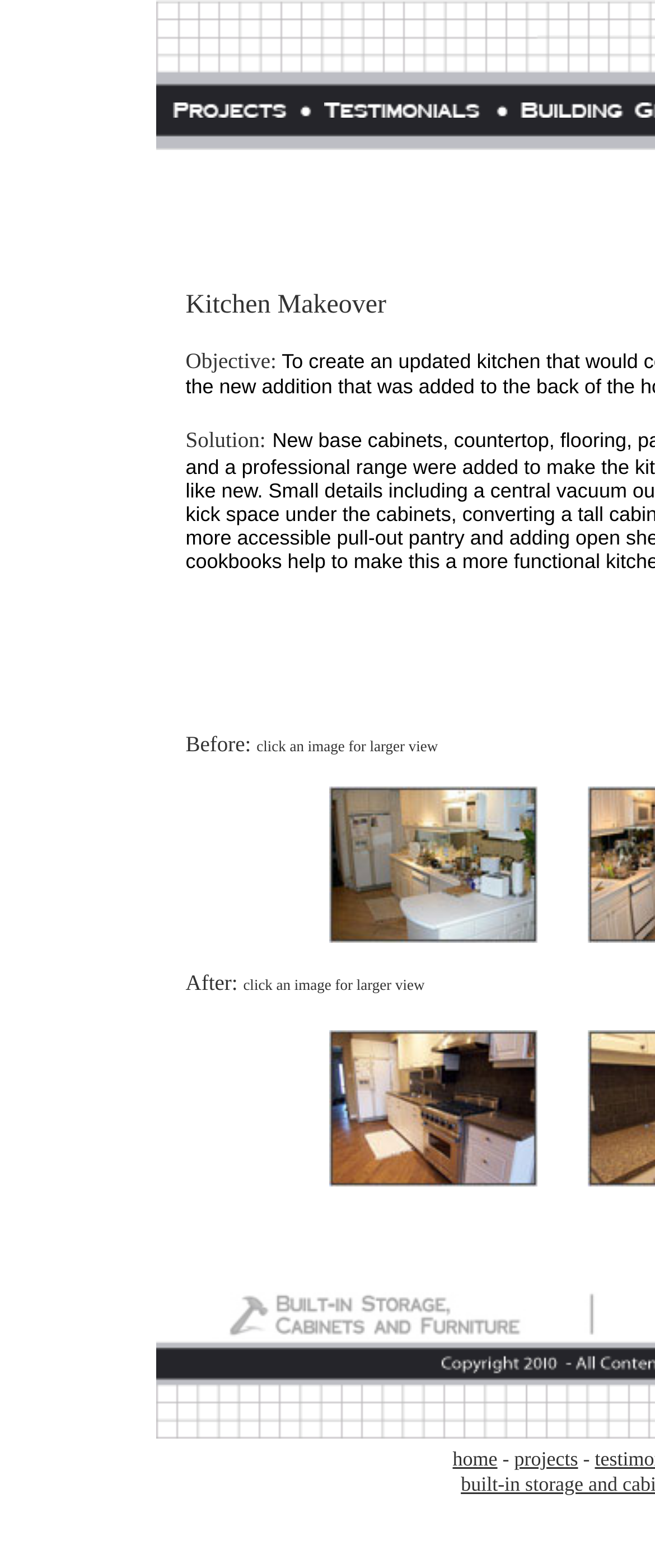Extract the bounding box for the UI element that matches this description: "alt="Client Testimonials" name="header_Testimonials"".

[0.495, 0.061, 0.733, 0.079]